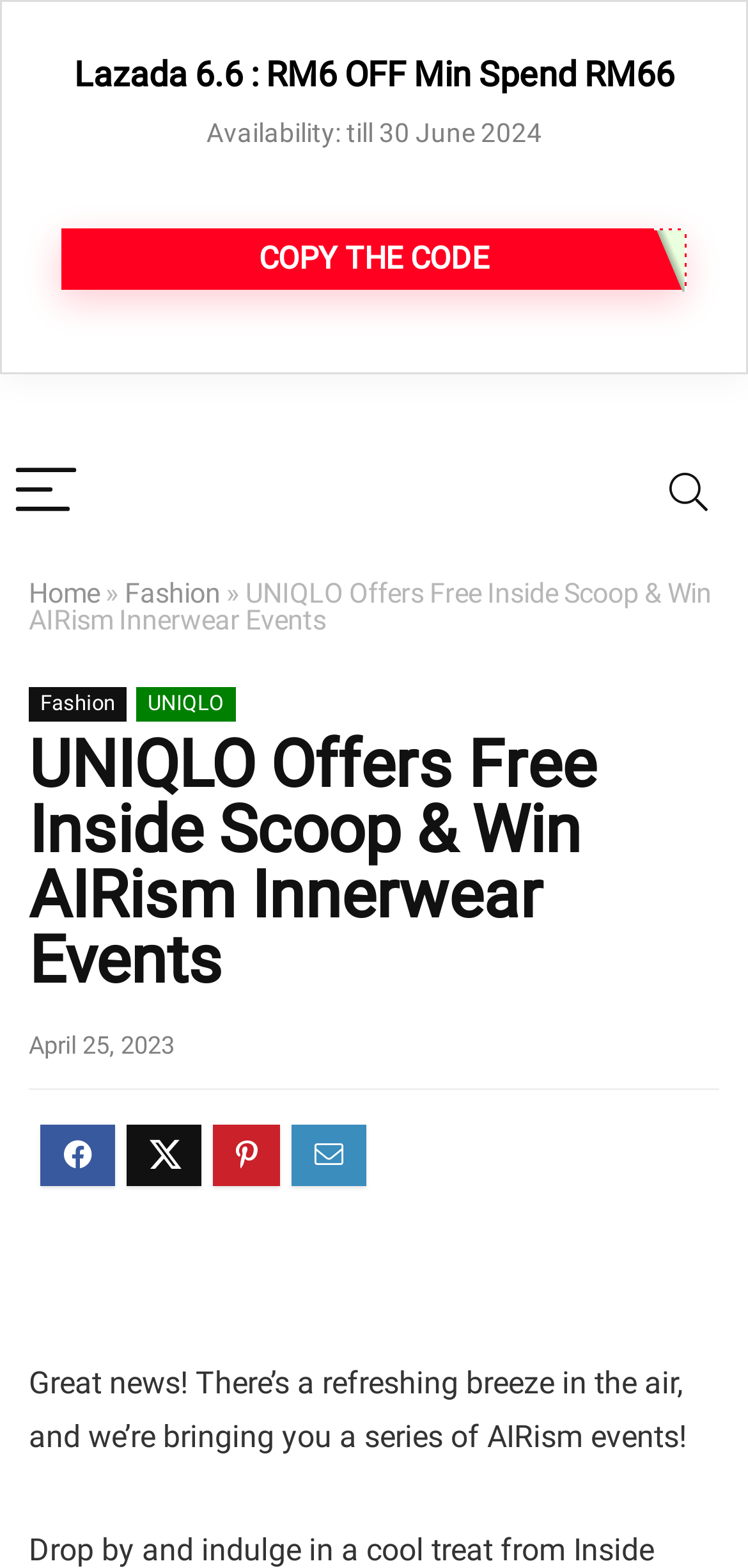Answer succinctly with a single word or phrase:
When is the availability of the offer?

till 30 June 2024